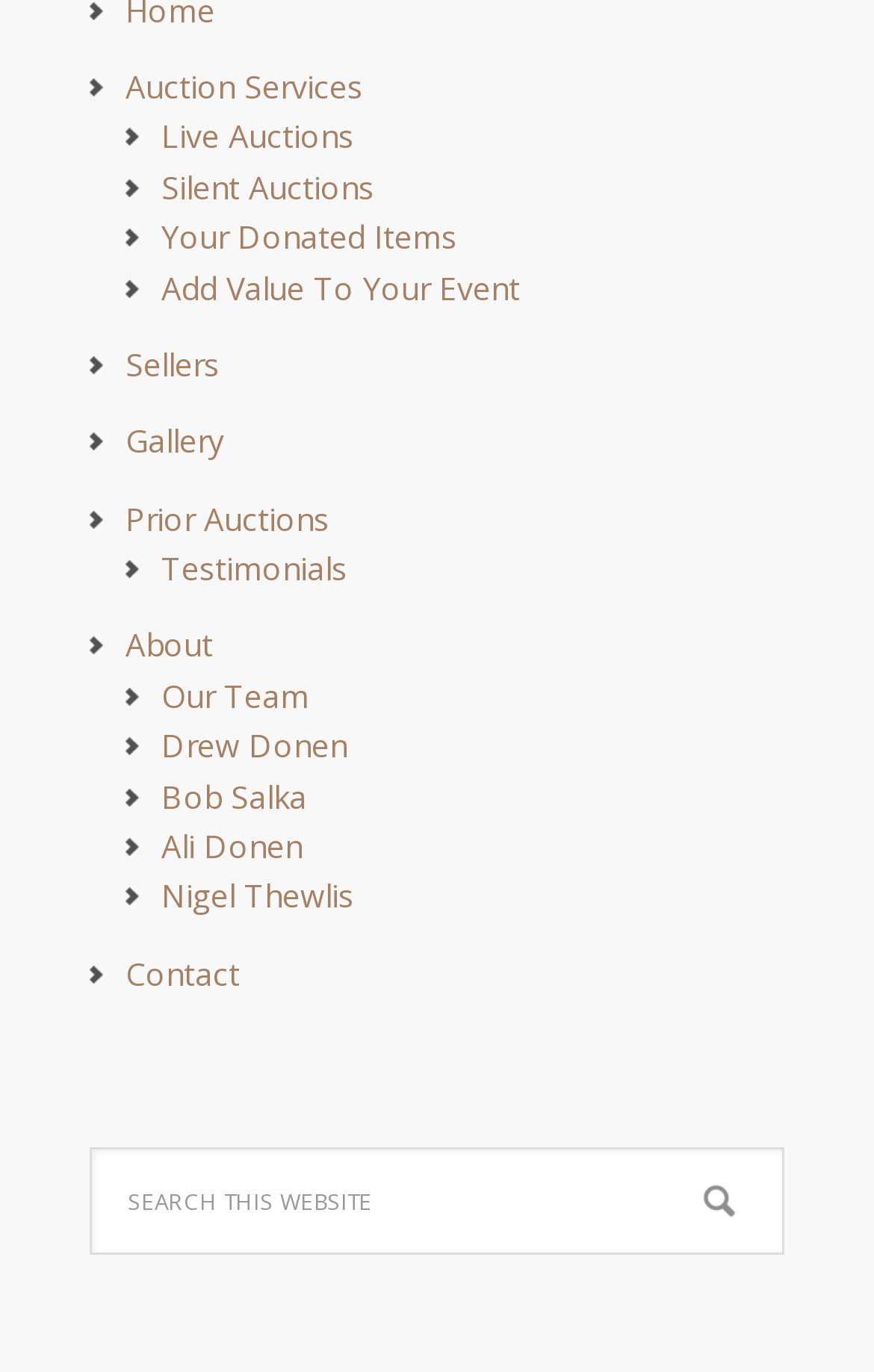Provide a thorough and detailed response to the question by examining the image: 
What is the purpose of the search box?

The search box is located at the bottom of the page with a bounding box coordinate of [0.103, 0.836, 0.897, 0.915] and has a placeholder text 'Search this website', indicating its purpose is to search for content within the website.